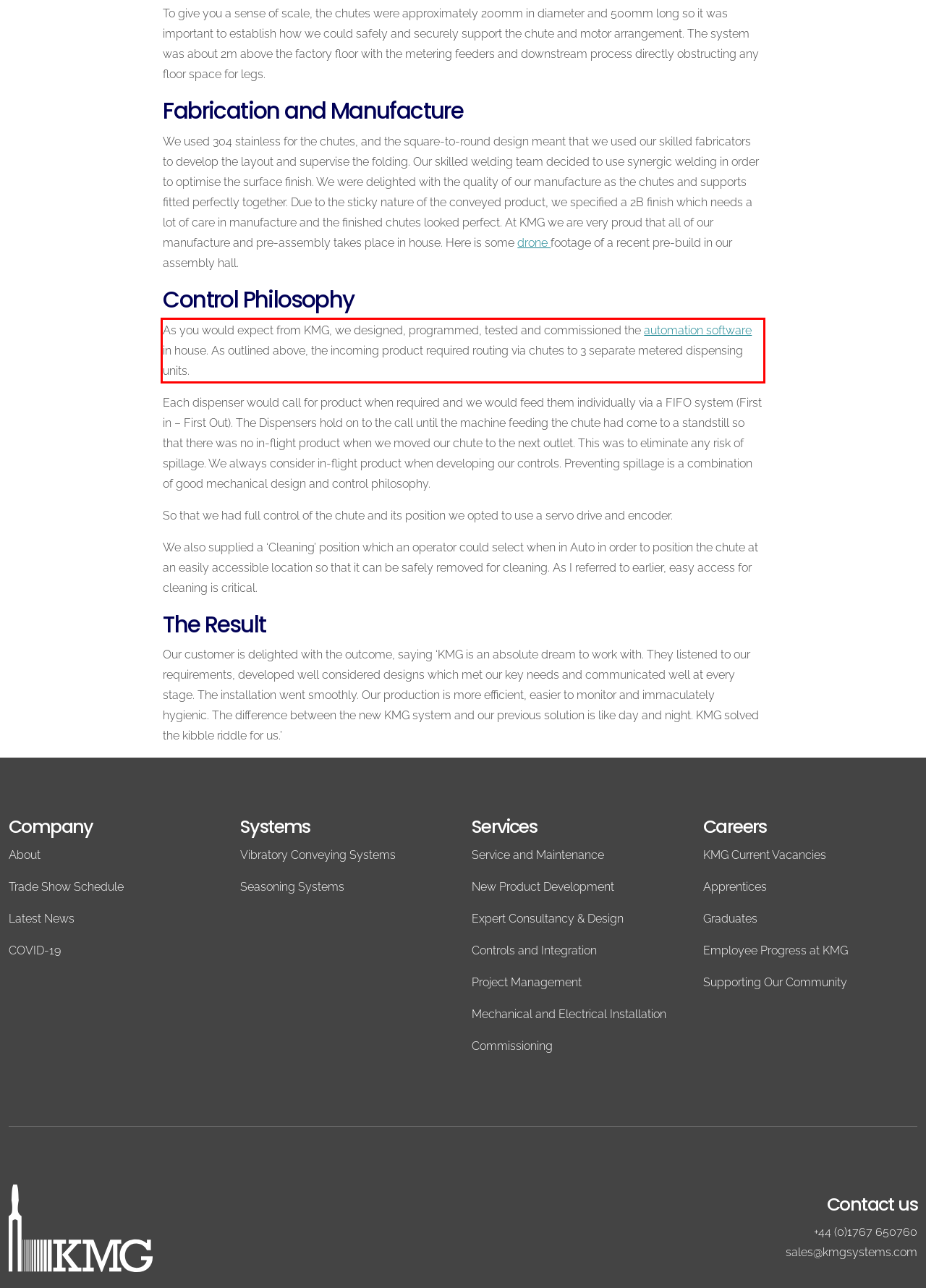Please perform OCR on the text within the red rectangle in the webpage screenshot and return the text content.

As you would expect from KMG, we designed, programmed, tested and commissioned the automation software in house. As outlined above, the incoming product required routing via chutes to 3 separate metered dispensing units.